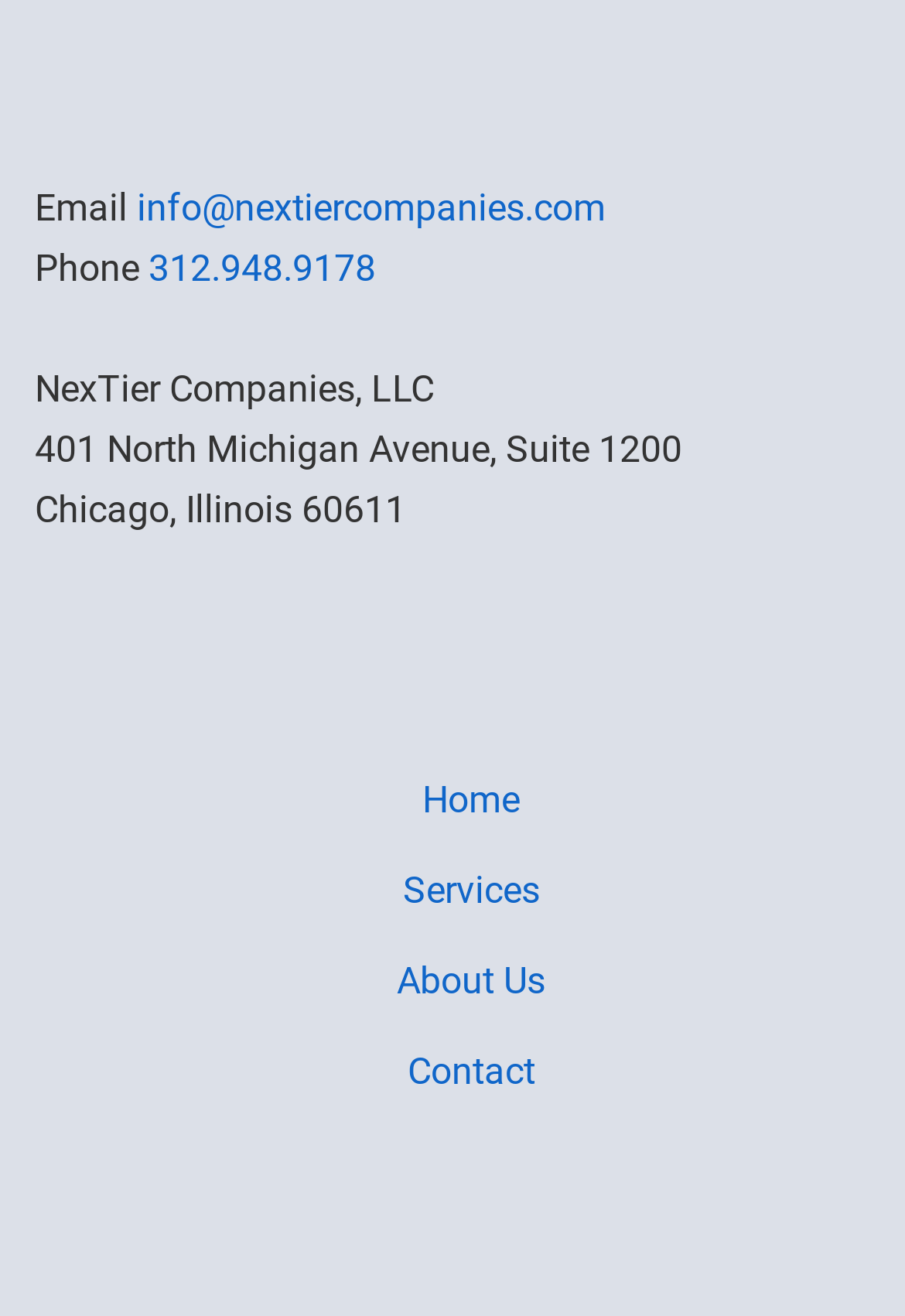Refer to the image and answer the question with as much detail as possible: What is the company's address?

The address can be found in the top section of the webpage, below the company name, and consists of three lines: street address, city, and state with zip code.